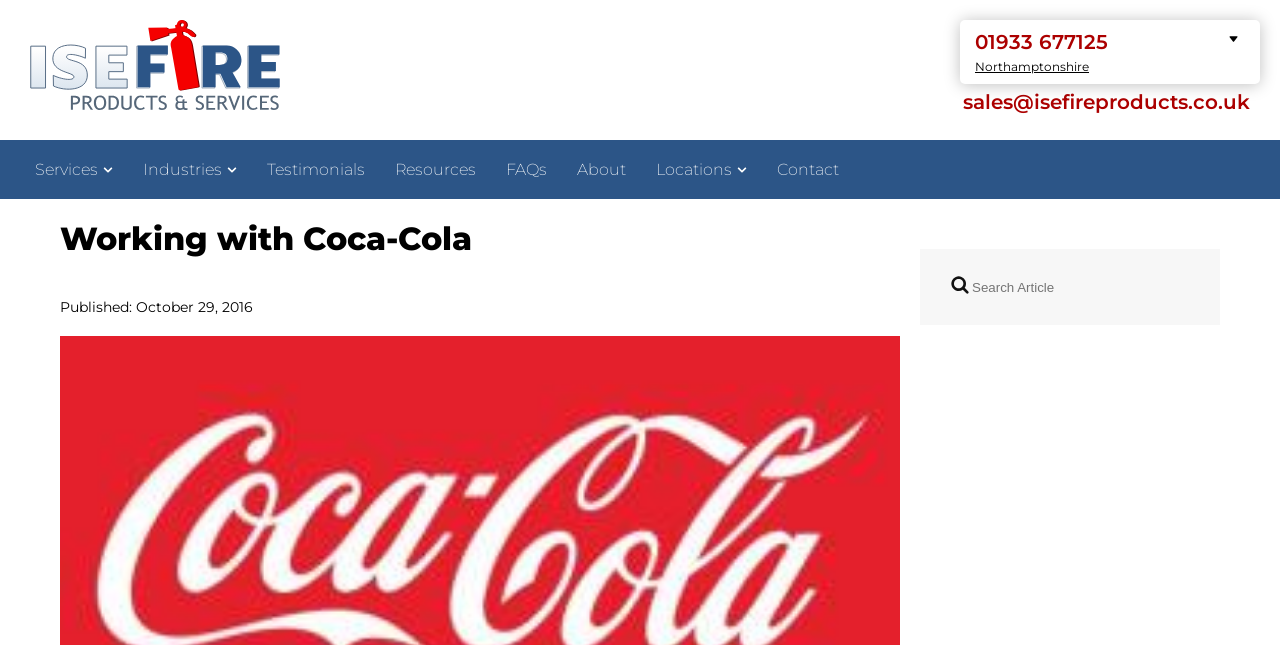What are the main sections of the website?
Provide a detailed and well-explained answer to the question.

The main sections of the website can be found on the top navigation bar, which includes links to 'Services', 'Industries', 'Locations', 'Testimonials', 'Resources', 'FAQs', 'About', and 'Contact'.